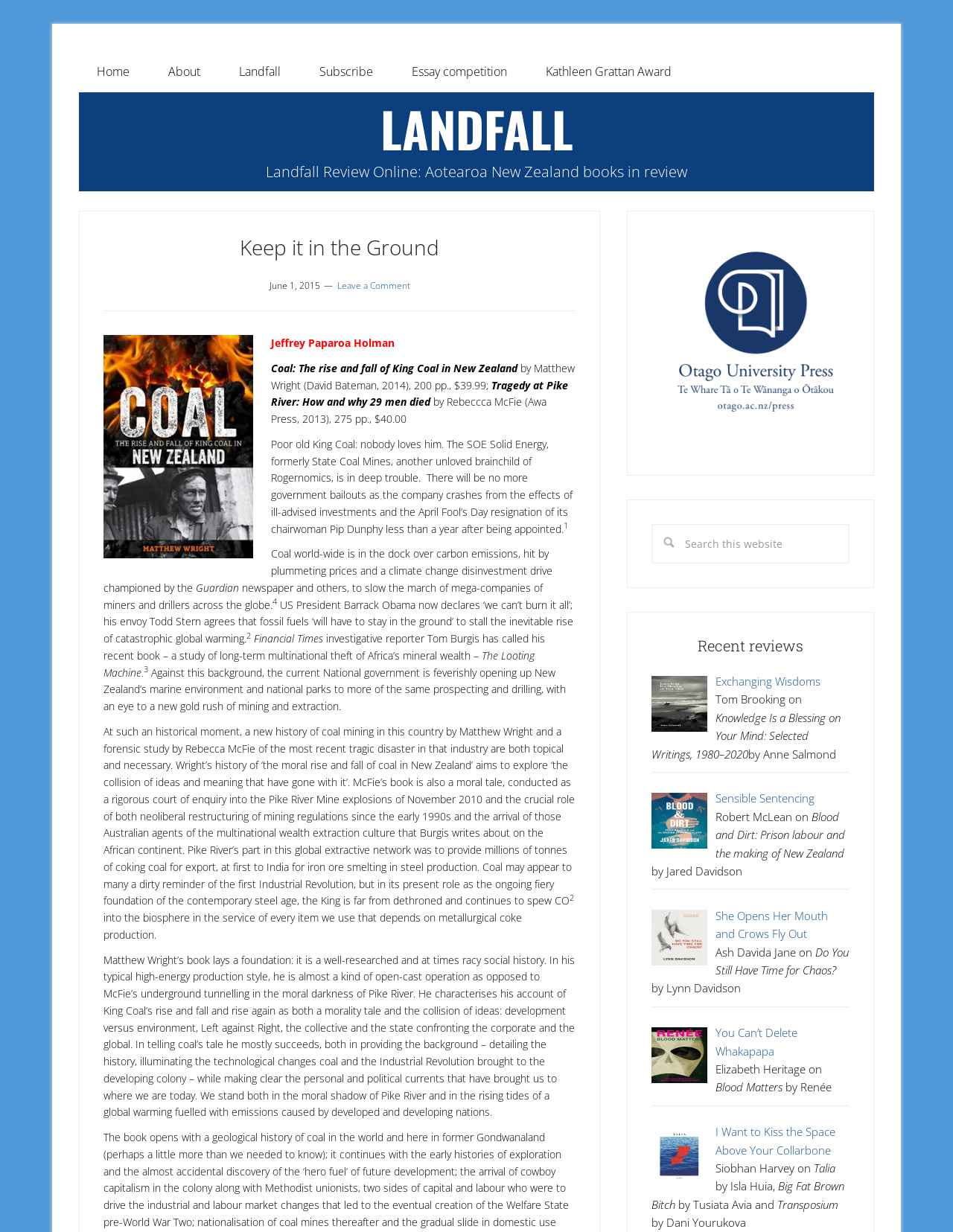Give a one-word or short phrase answer to the question: 
What is the name of the newspaper mentioned in the article?

The Guardian